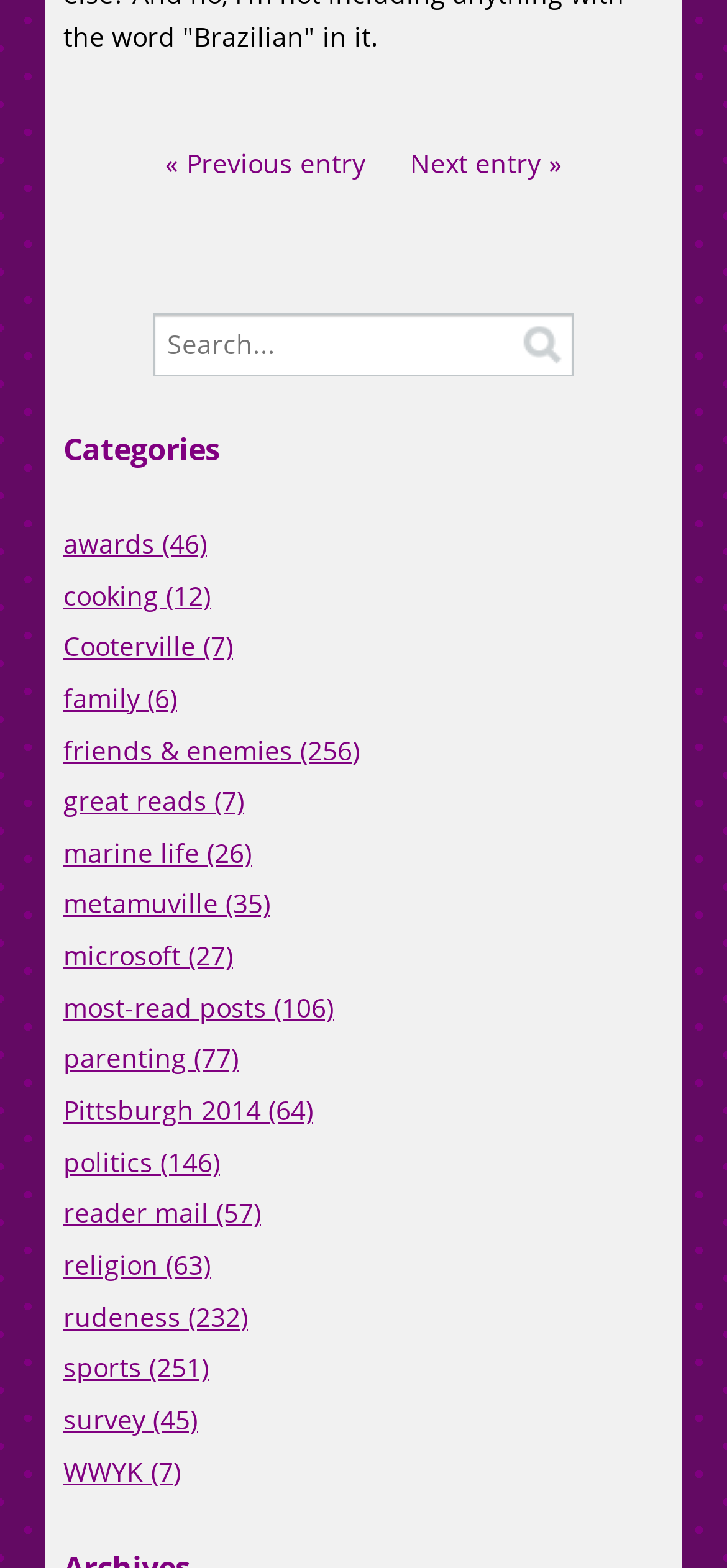Kindly provide the bounding box coordinates of the section you need to click on to fulfill the given instruction: "View the 'most-read posts'".

[0.087, 0.631, 0.459, 0.653]